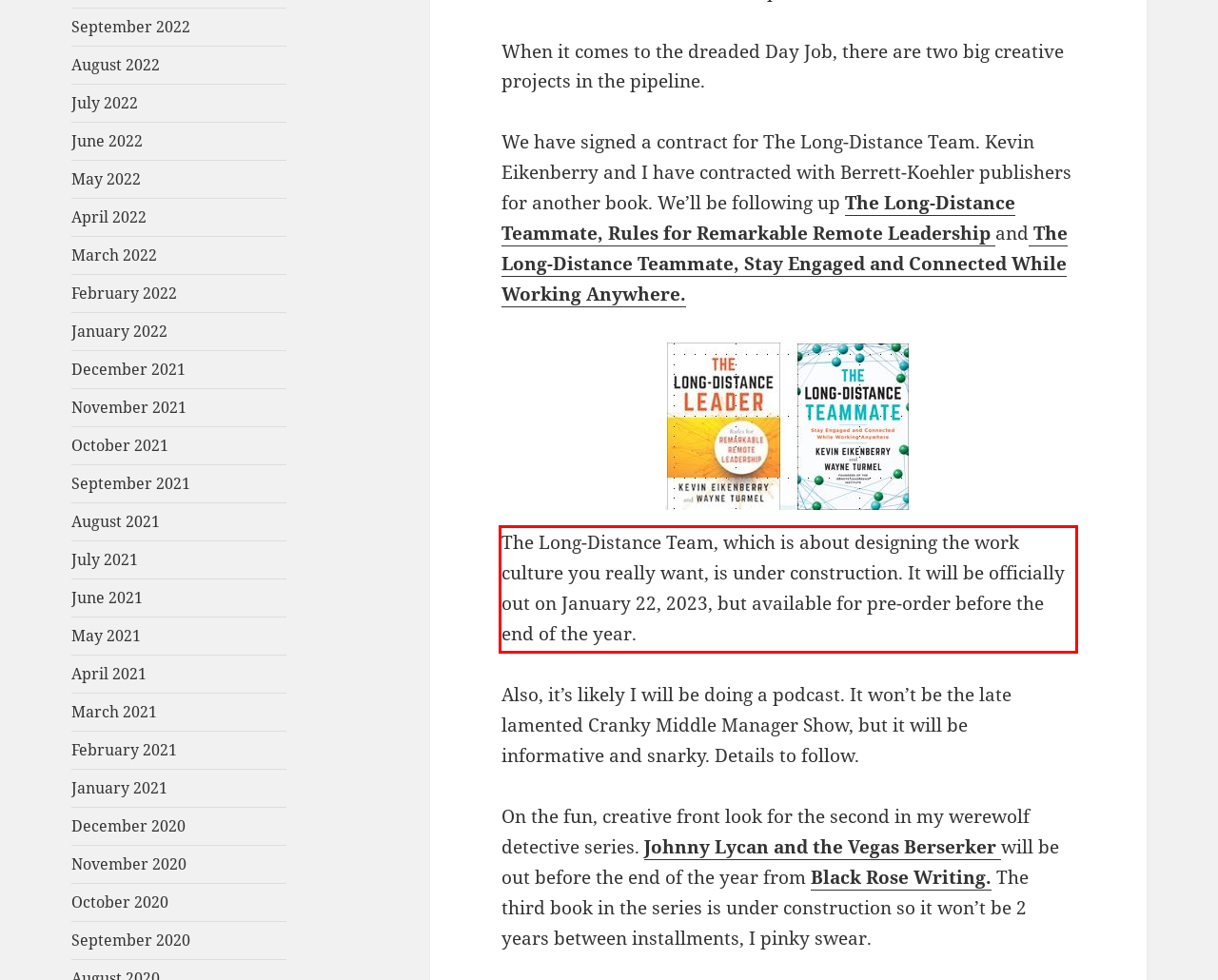Observe the screenshot of the webpage, locate the red bounding box, and extract the text content within it.

The Long-Distance Team, which is about designing the work culture you really want, is under construction. It will be officially out on January 22, 2023, but available for pre-order before the end of the year.